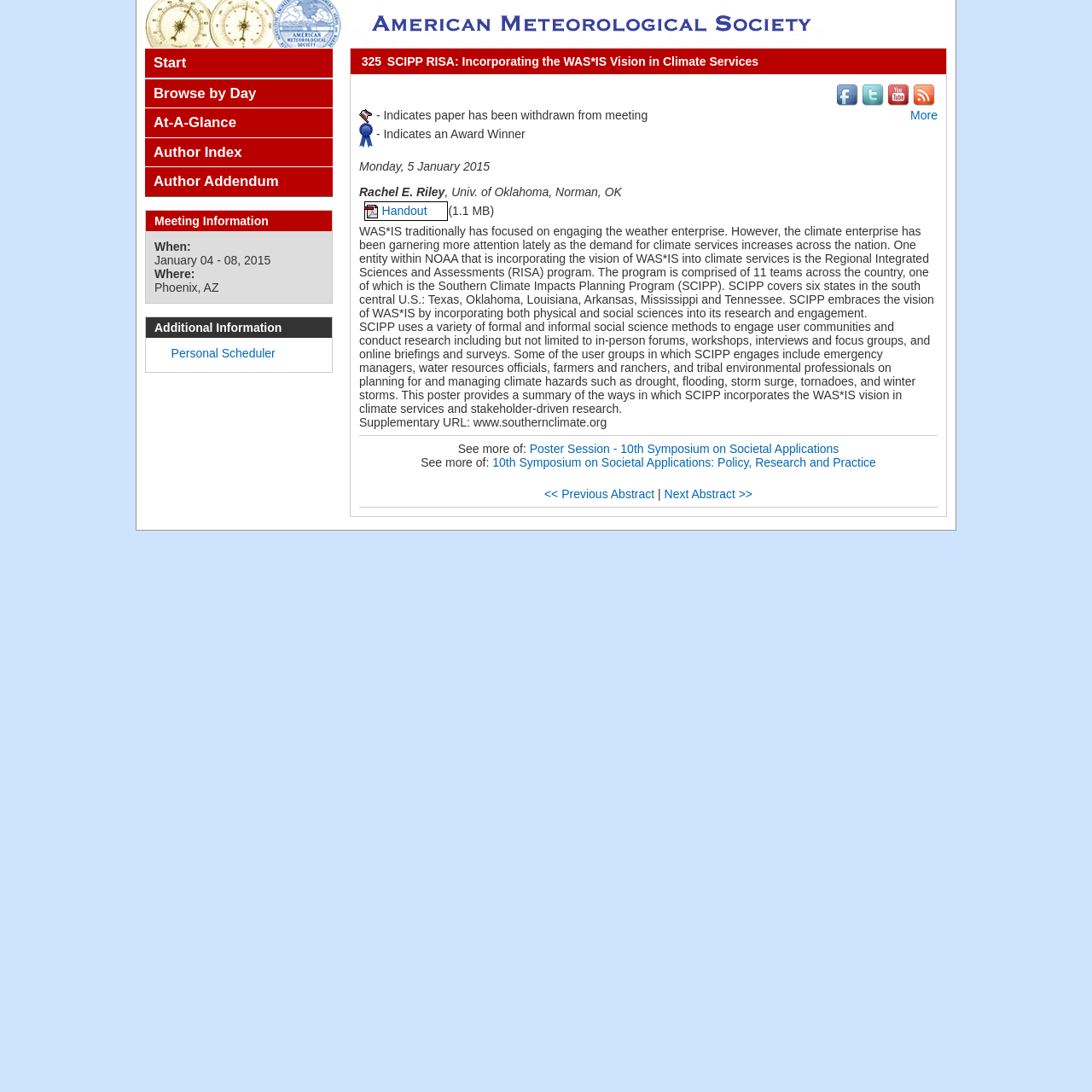Look at the image and write a detailed answer to the question: 
What is the name of the program that SCIPP is a part of?

According to the abstract, SCIPP is a part of the Regional Integrated Sciences and Assessments (RISA) program.